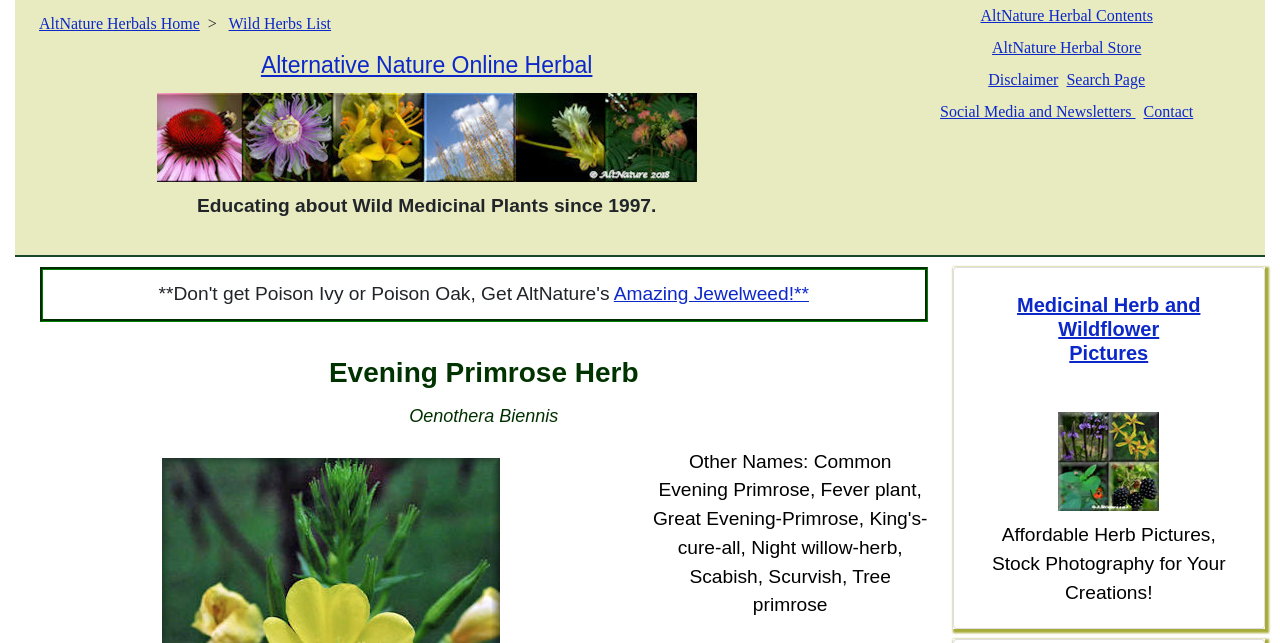Extract the bounding box coordinates for the described element: "Wild Herbs List". The coordinates should be represented as four float numbers between 0 and 1: [left, top, right, bottom].

[0.179, 0.023, 0.259, 0.05]